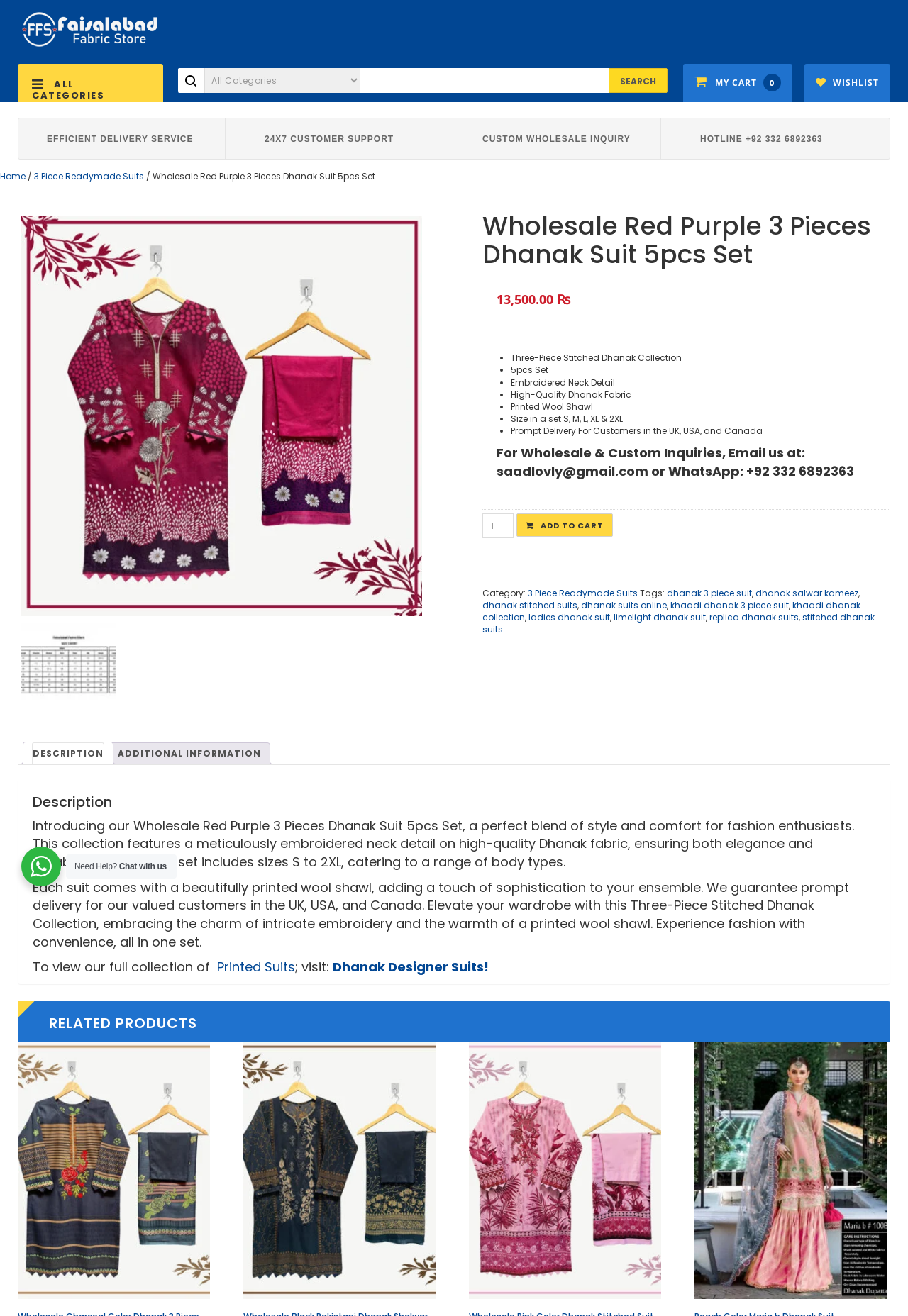Give an in-depth explanation of the webpage layout and content.

This webpage is an e-commerce product page for a wholesale red purple 3 pieces Dhanak suit 5pcs set. At the top, there is a navigation bar with links to "Home", "3 Piece Readymade Suits", and the current page, "Wholesale Red Purple 3 Pieces Dhanak Suit 5pcs Set". Below the navigation bar, there are several headings and links, including "ALL CATEGORIES", "MY CART", and "WISHLIST".

On the left side of the page, there is a section with several headings, including "EFFICIENT DELIVERY SERVICE", "24X7 CUSTOMER SUPPORT", and "CUSTOM WHOLESALE INQUIRY". Below these headings, there is a hotline number and a breadcrumb navigation.

The main content of the page is dedicated to the product description. There is a large image of the product, accompanied by a heading with the product name and a price of 13,500.00 Pakistani rupees. Below the image, there is a list of product features, including the fabric, embroidery, and size options.

Further down the page, there is a section with tabs for "DESCRIPTION", "ADDITIONAL INFORMATION", and other details. The "DESCRIPTION" tab is selected by default, and it contains a detailed product description, including information about the fabric, embroidery, and delivery.

On the right side of the page, there is a section with related products, including images and links to other Dhanak suits. At the bottom of the page, there is a "Need Help?" section with a link to chat with customer support.

Overall, the page is well-organized and easy to navigate, with clear headings and concise product information.